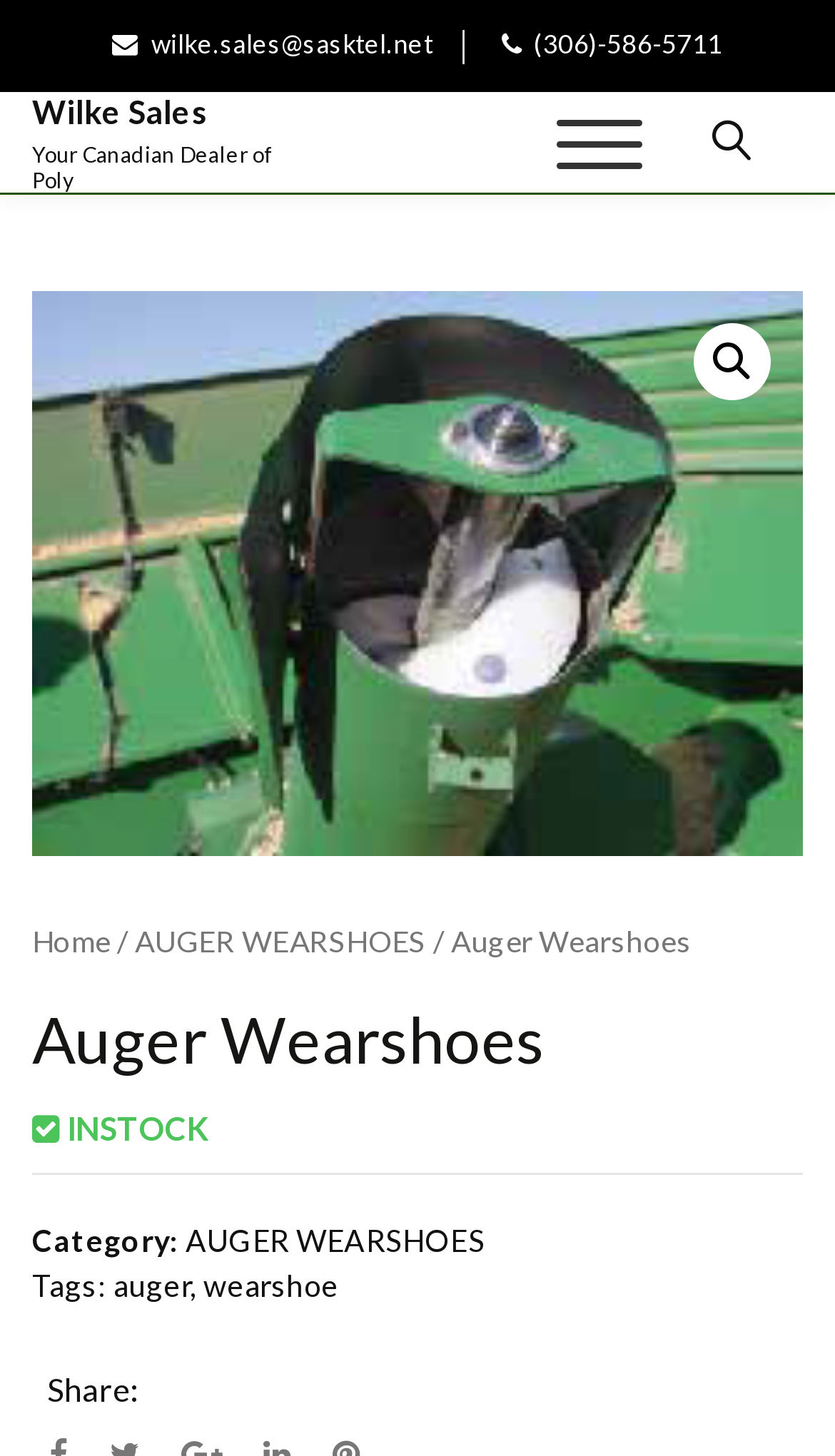What is the phone number of Wilke Sales? Please answer the question using a single word or phrase based on the image.

(306)-586-5711